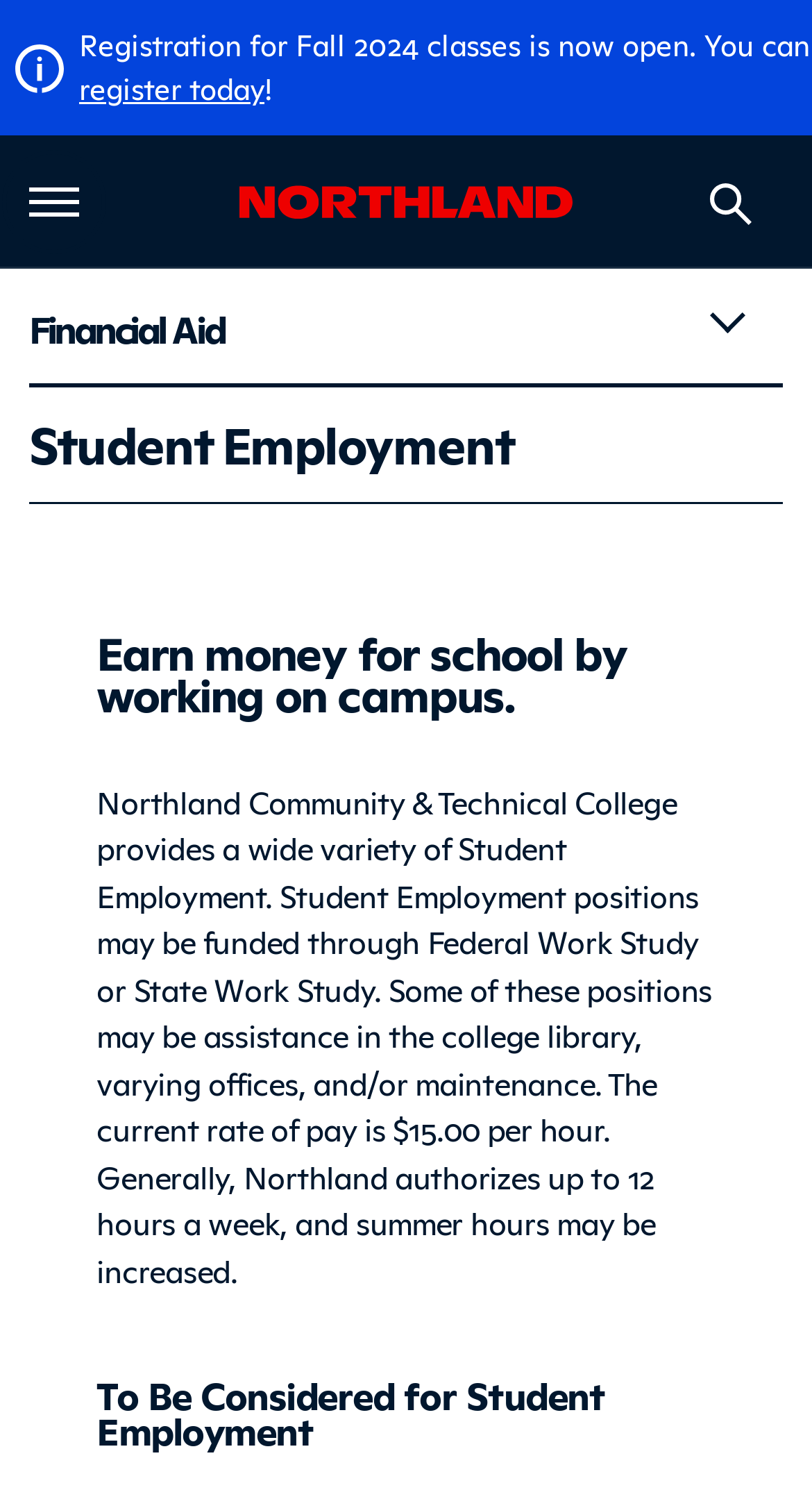Explain the webpage in detail, including its primary components.

The webpage is about Student Employment at Northland Community & Technical College. At the top, there is a status indicator with an information icon. Below it, a notification announces that registration for Fall 2024 classes is now open, with a link to "register today" and an exclamation mark. 

On the top left, there are two "Skip to" links, followed by a toggle button to open the main menu. The college's logo and name are displayed prominently, with a link to the college's homepage. A search site button is located on the top right.

The main content is divided into sections. The first section is headed "Student Employment" and has a link to the current section. Below it, there is a paragraph describing the various student employment opportunities available at the college, including positions in the library, offices, and maintenance, with a pay rate of $15.00 per hour. 

Another section is headed "To Be Considered for Student Employment", but its content is not specified. Throughout the page, there are several buttons and links to navigate and access different parts of the website.